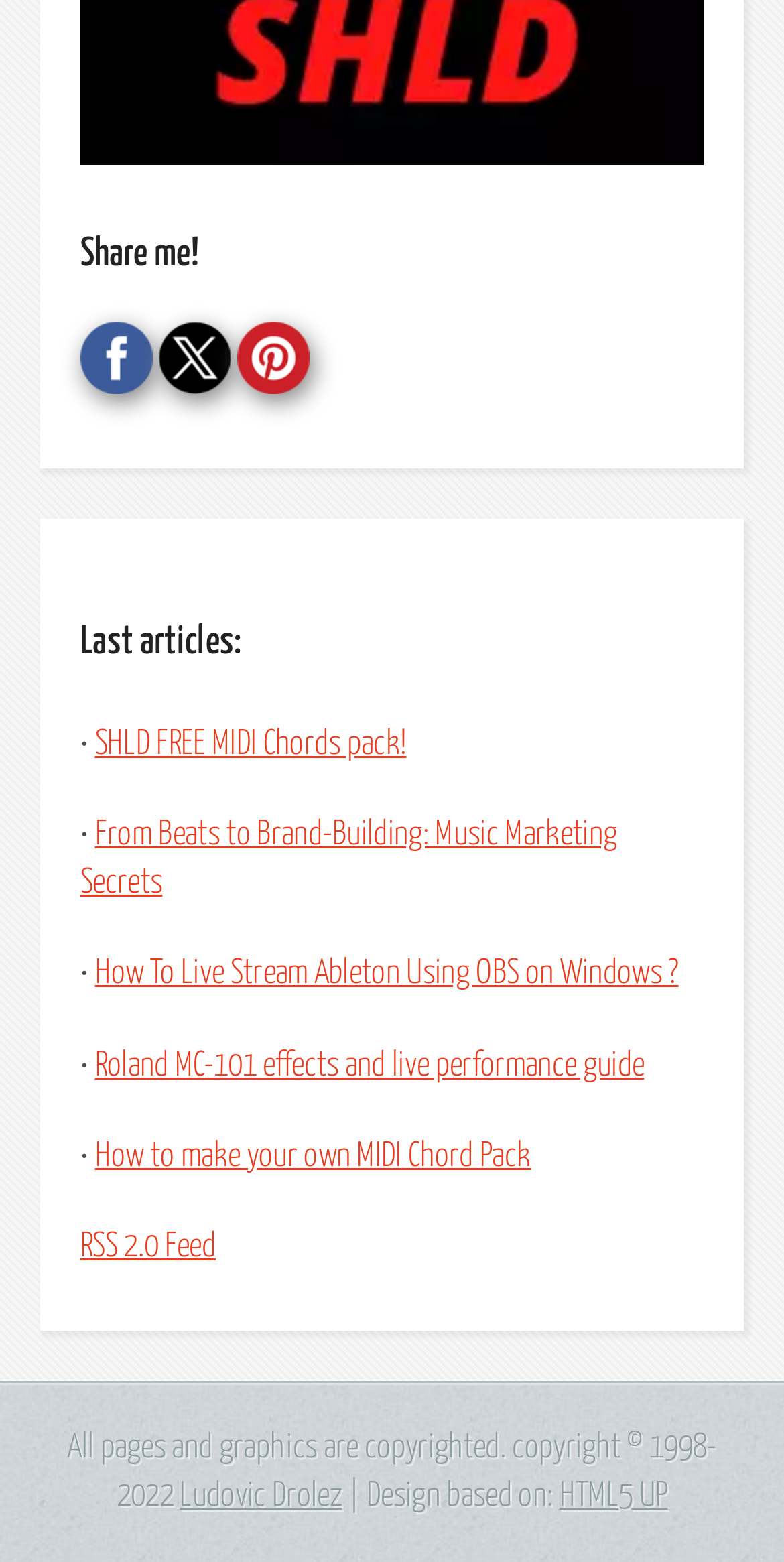How many articles are listed?
Answer the question with a single word or phrase by looking at the picture.

5